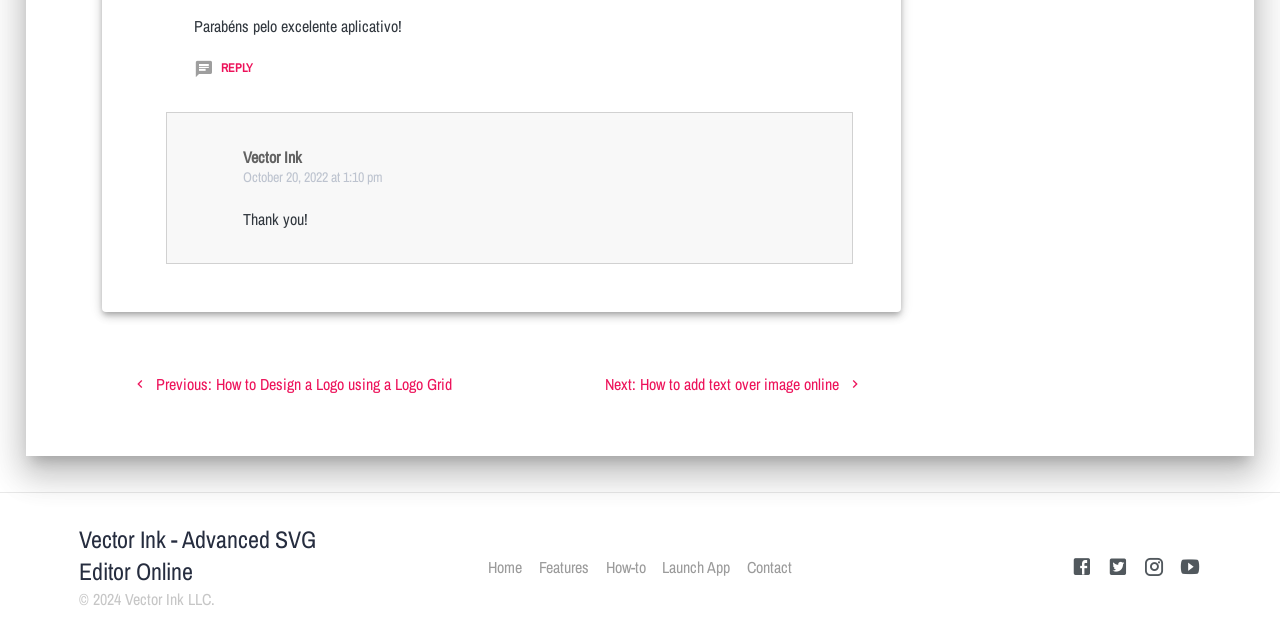What is the copyright year of Vector Ink LLC?
Based on the screenshot, answer the question with a single word or phrase.

2024